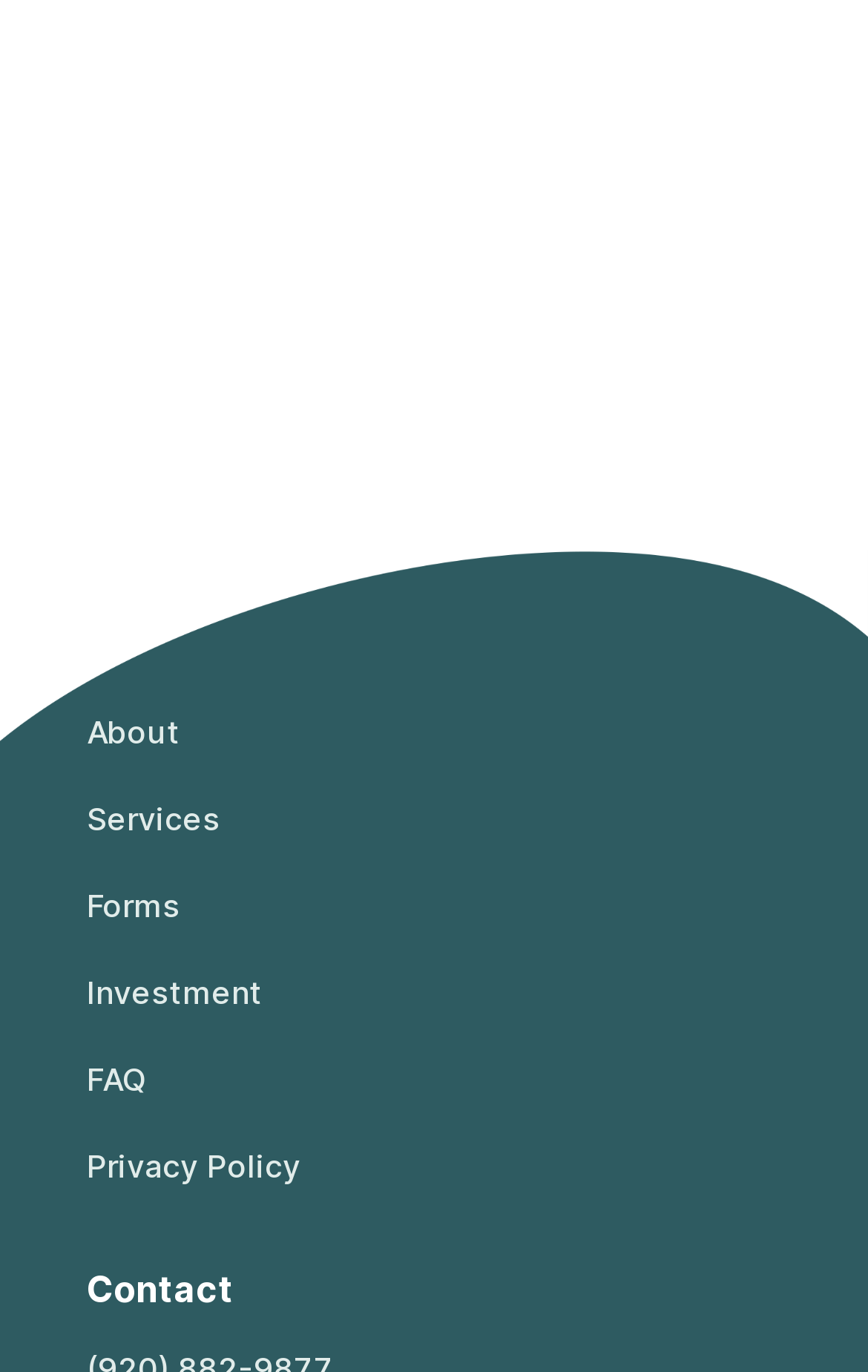Please answer the following query using a single word or phrase: 
How many characters are in the 'About' link?

5